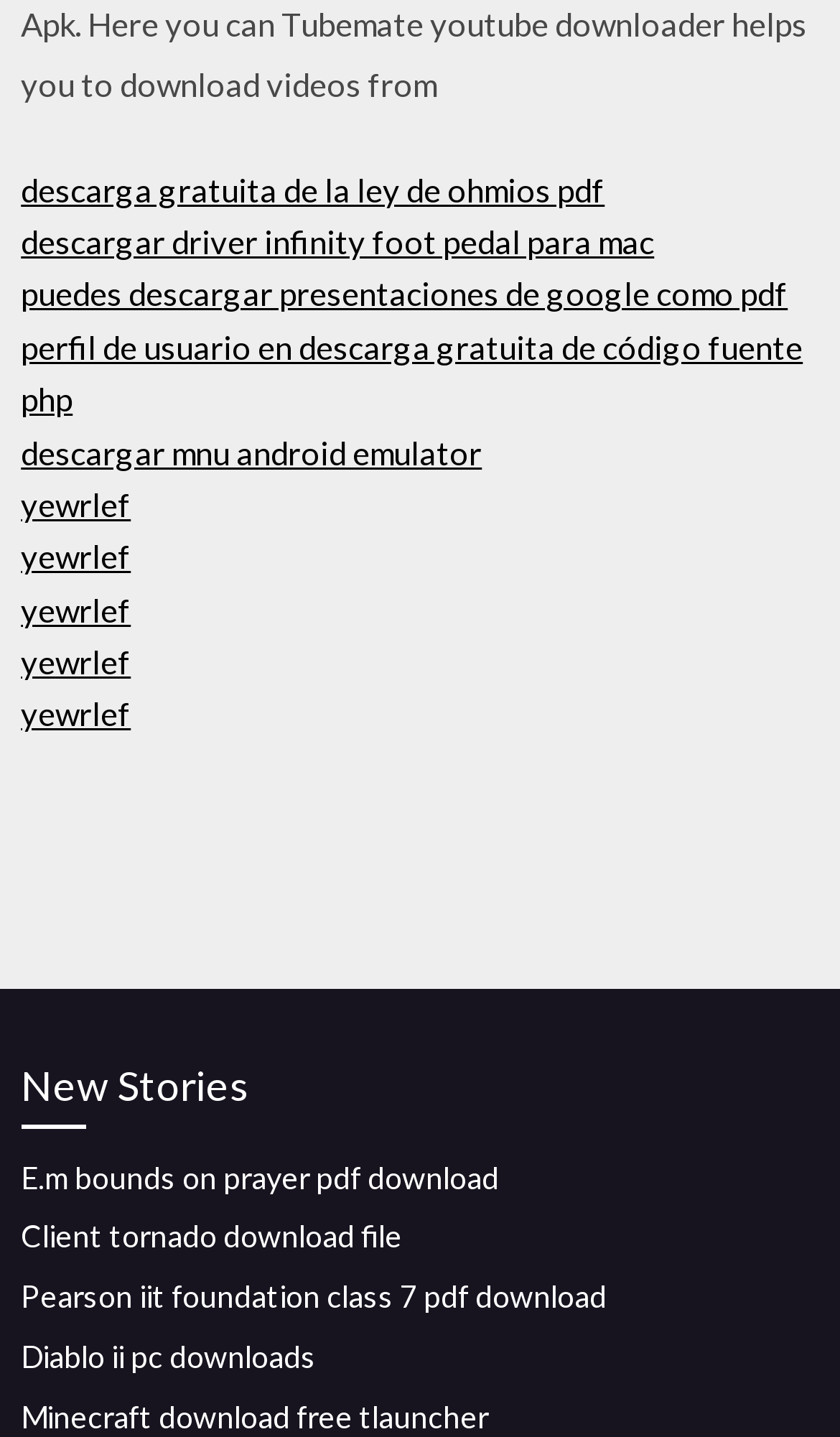What is the category of files available for download?
Answer the question with detailed information derived from the image.

Upon examining the links, I notice that they point to different types of files, including PDFs, drivers, and software, which indicates that the category of files available for download is mixed and not limited to a specific type.